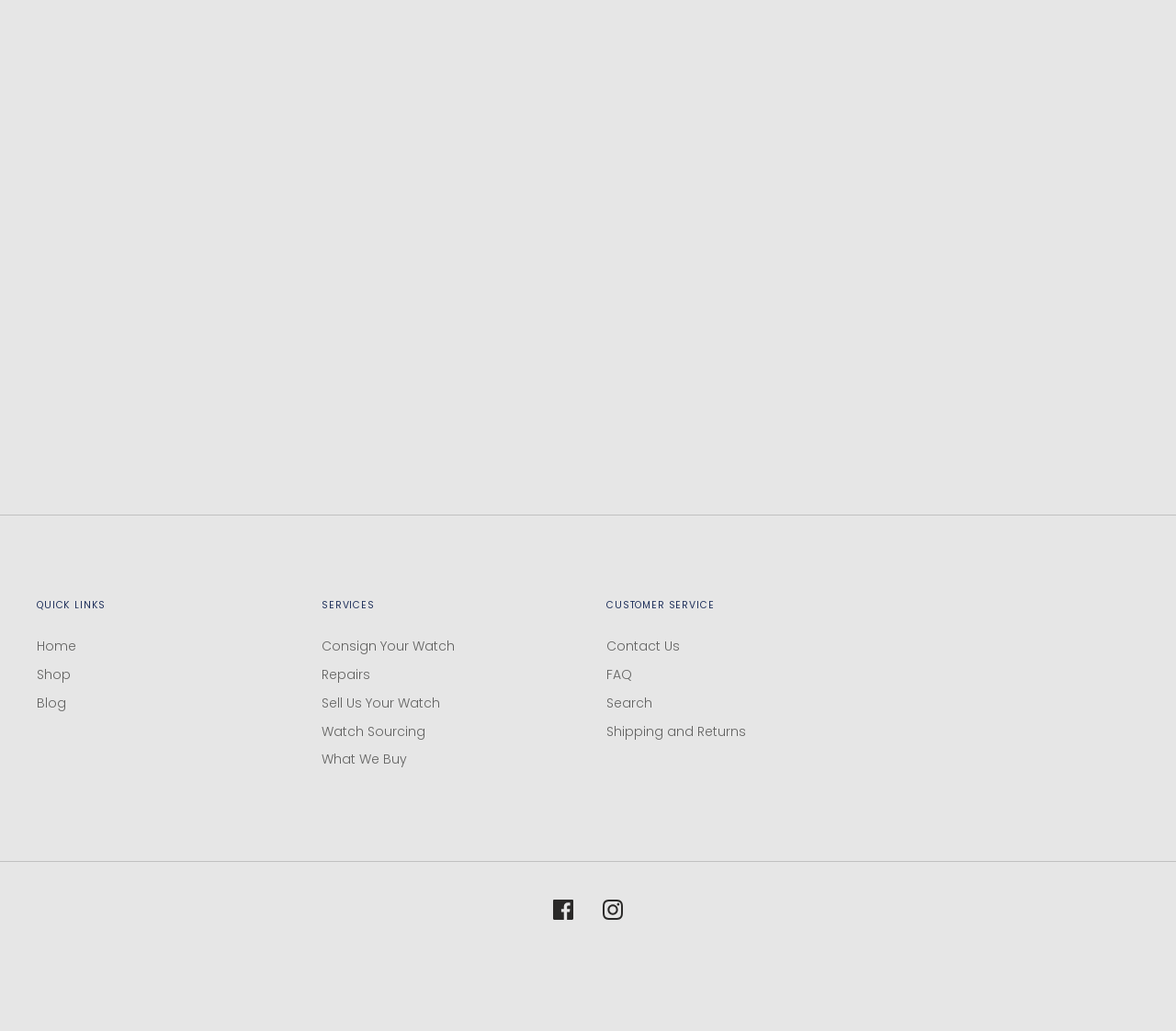Please identify the bounding box coordinates of the element's region that should be clicked to execute the following instruction: "Follow on Facebook". The bounding box coordinates must be four float numbers between 0 and 1, i.e., [left, top, right, bottom].

[0.462, 0.863, 0.496, 0.902]